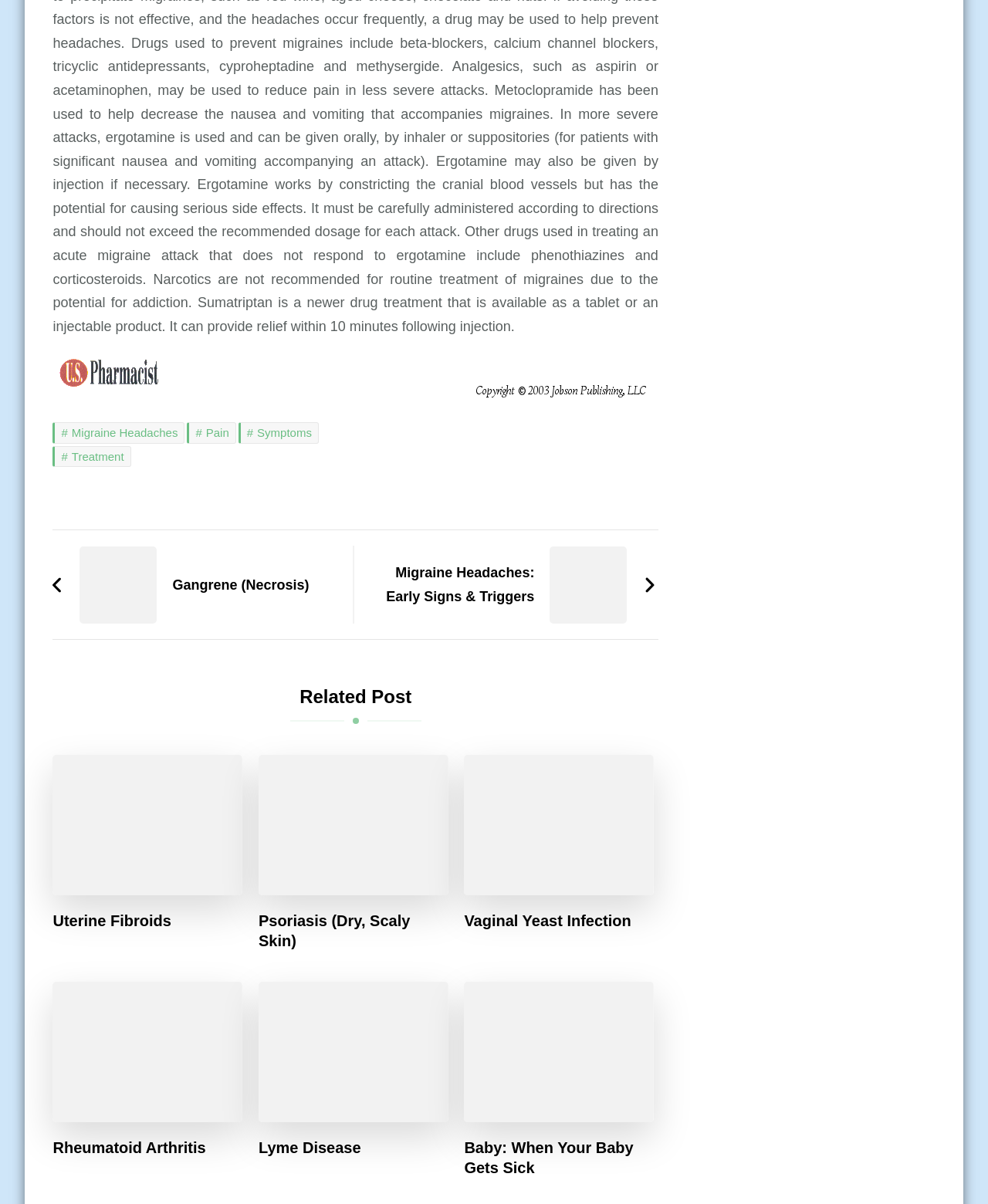Use the details in the image to answer the question thoroughly: 
How many images are on the webpage?

The number of images on the webpage can be determined by counting the image elements within the figure elements, which are 9 in total.